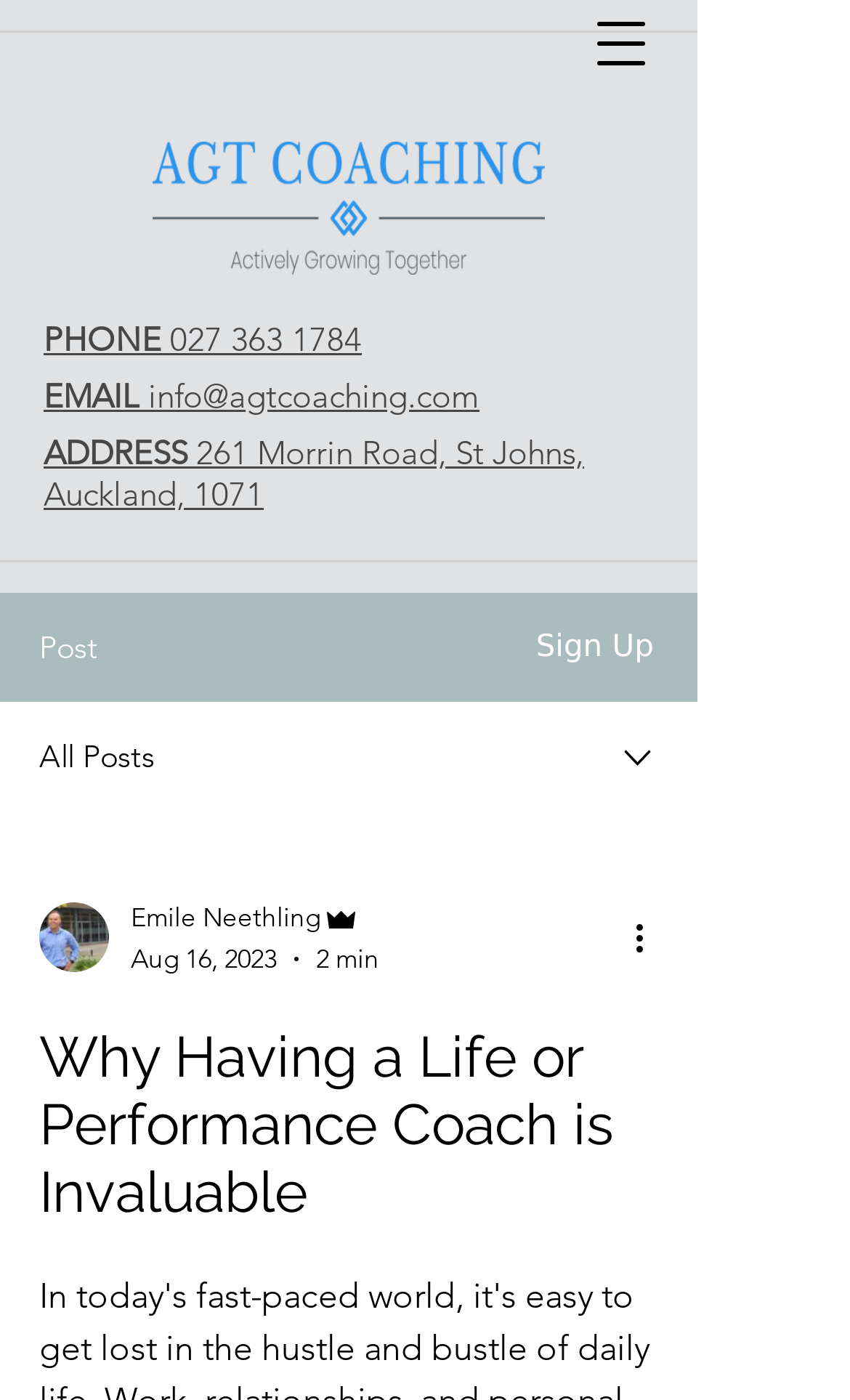How long does it take to read the current post?
Please provide a single word or phrase in response based on the screenshot.

2 min